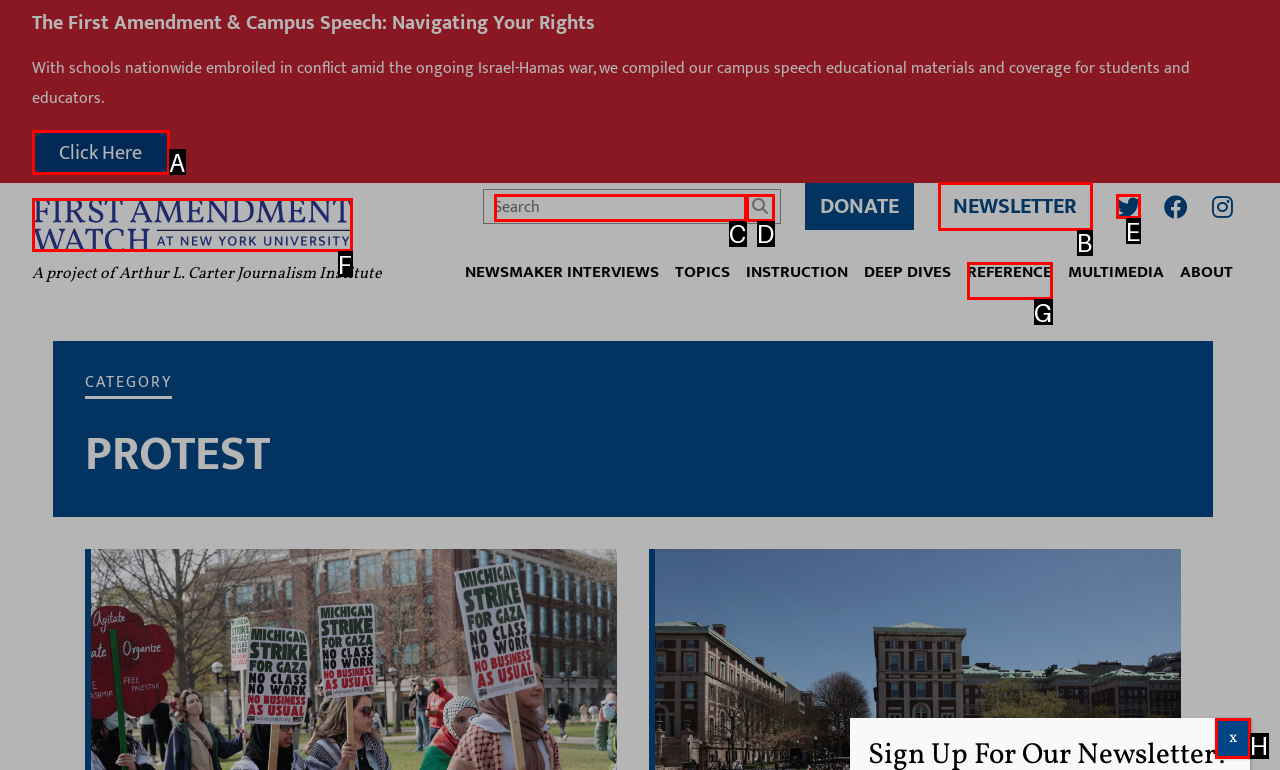Indicate the HTML element to be clicked to accomplish this task: Follow on Twitter Respond using the letter of the correct option.

E